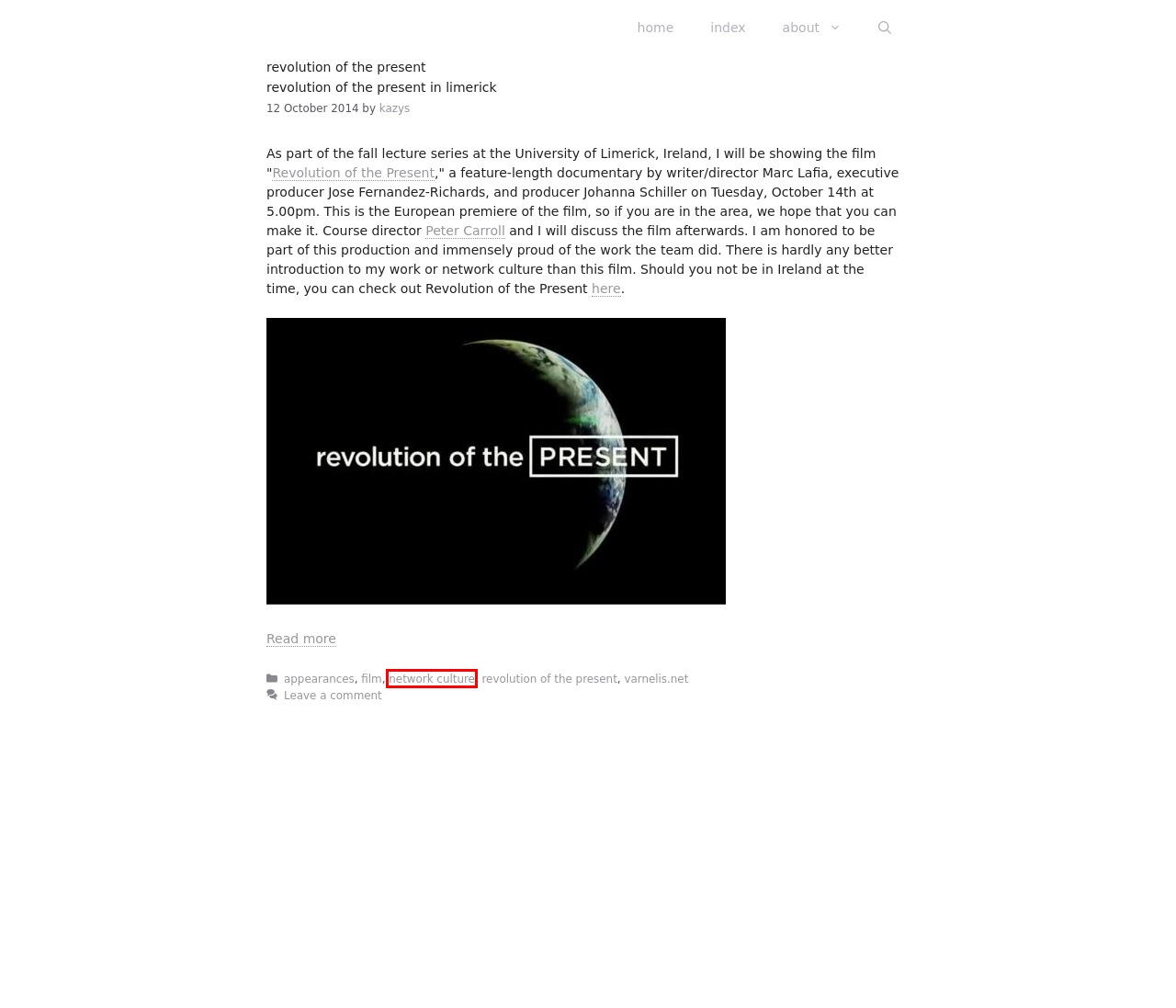You are provided with a screenshot of a webpage highlighting a UI element with a red bounding box. Choose the most suitable webpage description that matches the new page after clicking the element in the bounding box. Here are the candidates:
A. network culture Archives - varnelis.net
B. varnelis.net Archives - varnelis.net
C. revolution of the present in limerick - varnelis.net
D. - varnelis.net
E. about - varnelis.net
F. kazys, Author at varnelis.net
G. index - varnelis.net
H. appearances Archives - varnelis.net

A